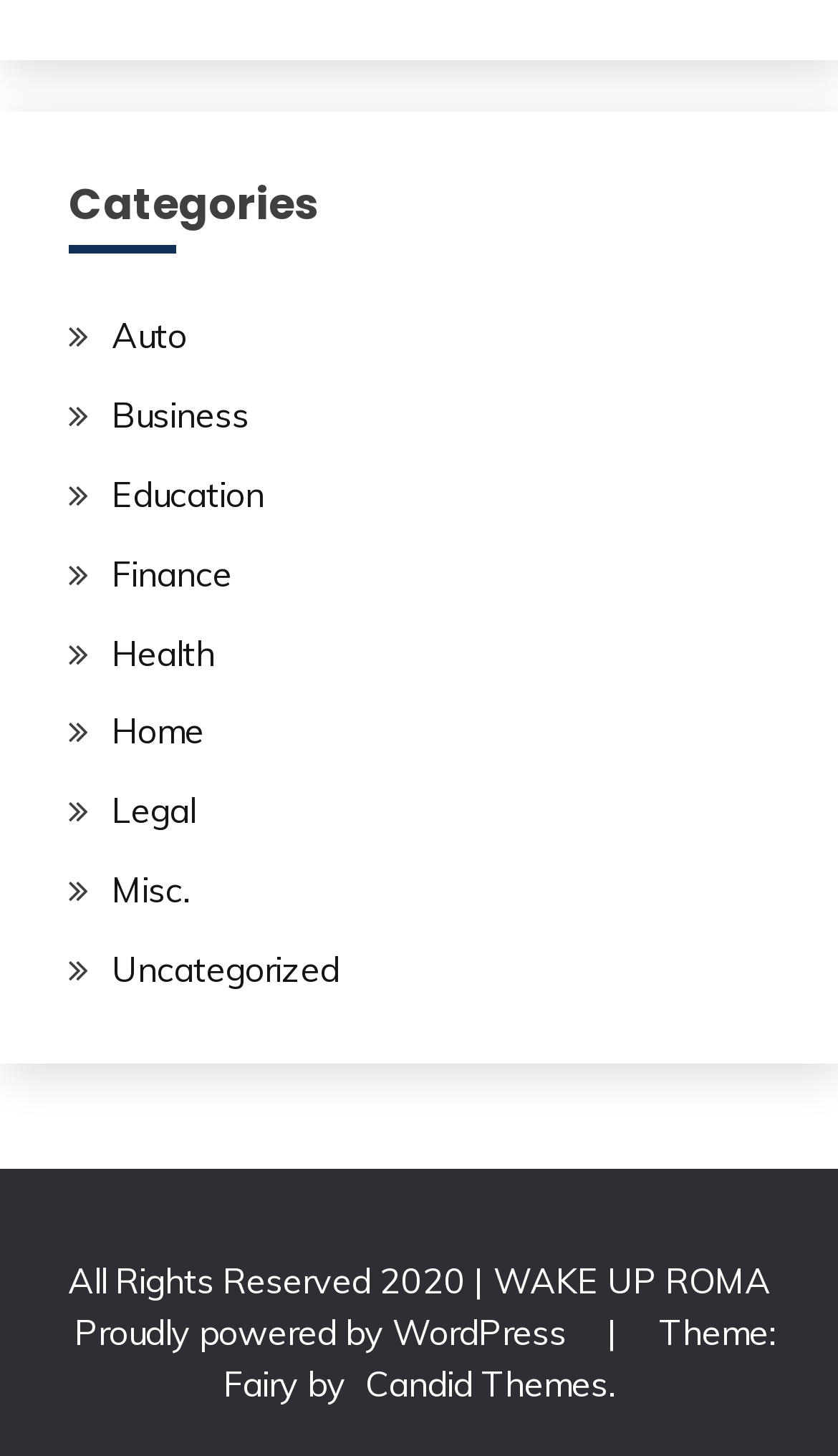Determine the bounding box coordinates for the area that should be clicked to carry out the following instruction: "Go to Home page".

[0.133, 0.487, 0.244, 0.517]